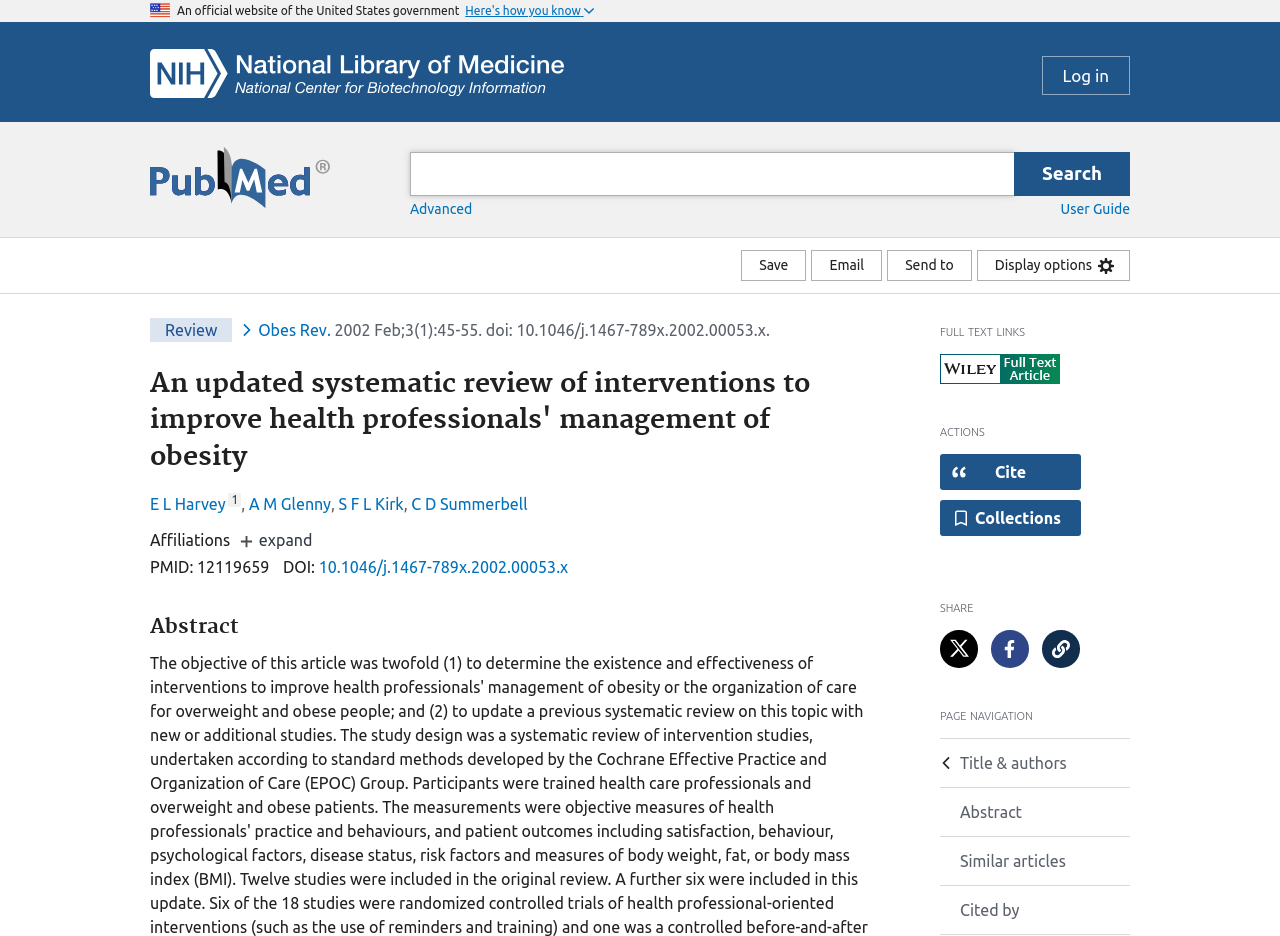Please determine the bounding box coordinates of the element to click on in order to accomplish the following task: "Search for a term". Ensure the coordinates are four float numbers ranging from 0 to 1, i.e., [left, top, right, bottom].

[0.305, 0.162, 0.898, 0.209]